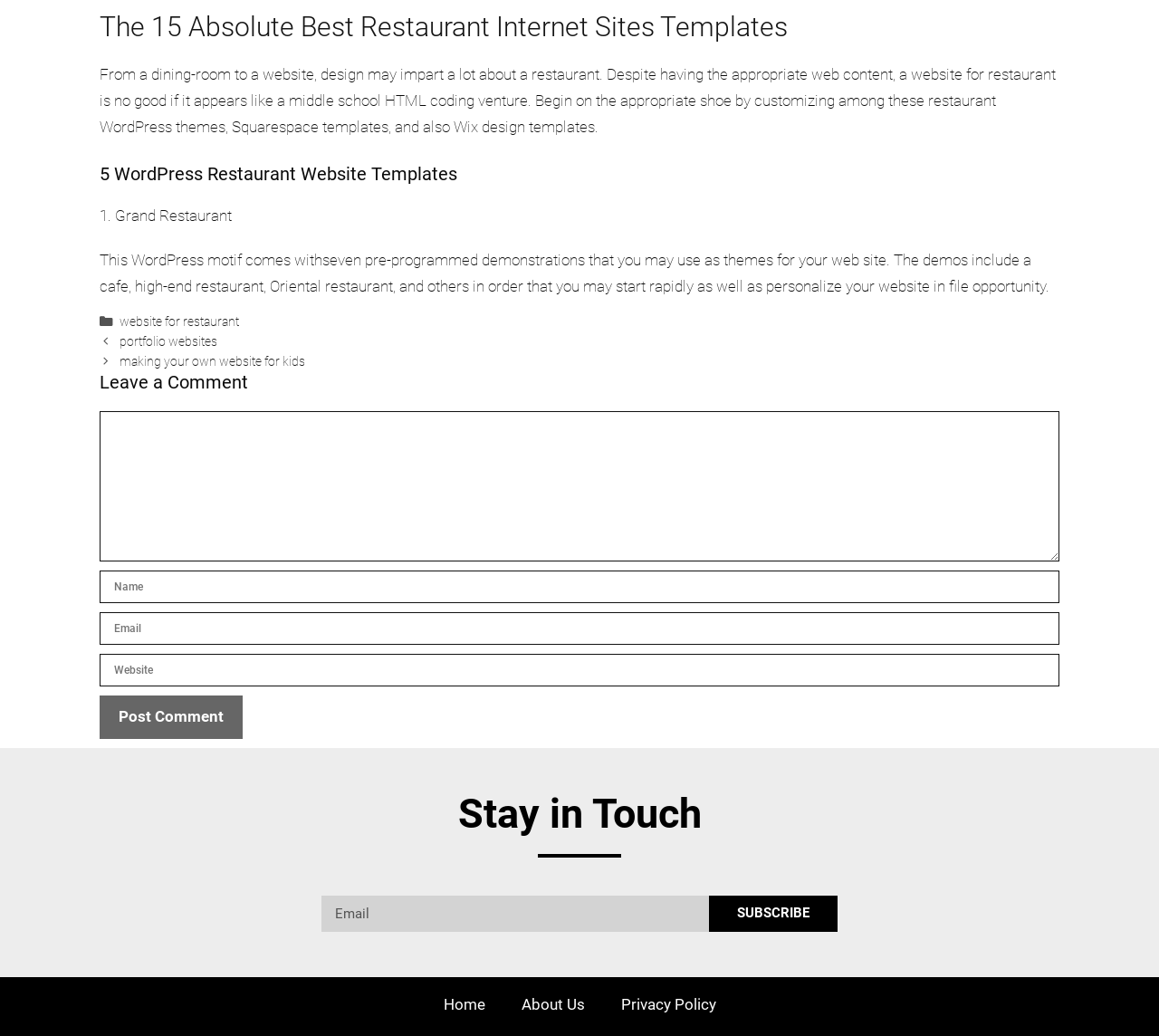What is the purpose of the 'SUBSCRIBE' button?
Analyze the image and provide a thorough answer to the question.

The 'SUBSCRIBE' button is likely used to subscribe to a newsletter or mailing list, as it is located next to an 'Email' textbox with a label 'Stay in Touch'.